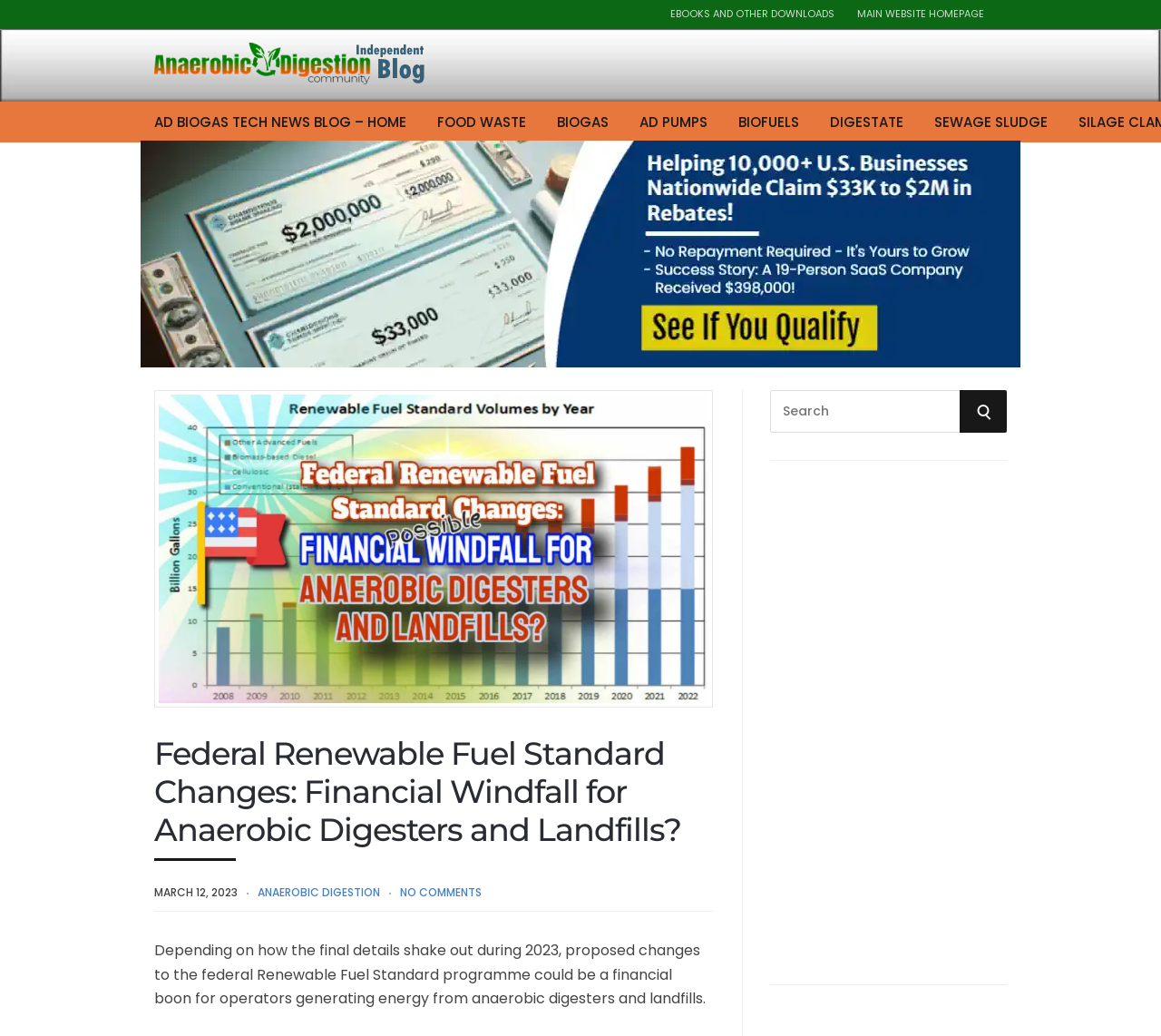Identify the bounding box coordinates for the element you need to click to achieve the following task: "search for something". Provide the bounding box coordinates as four float numbers between 0 and 1, in the form [left, top, right, bottom].

None